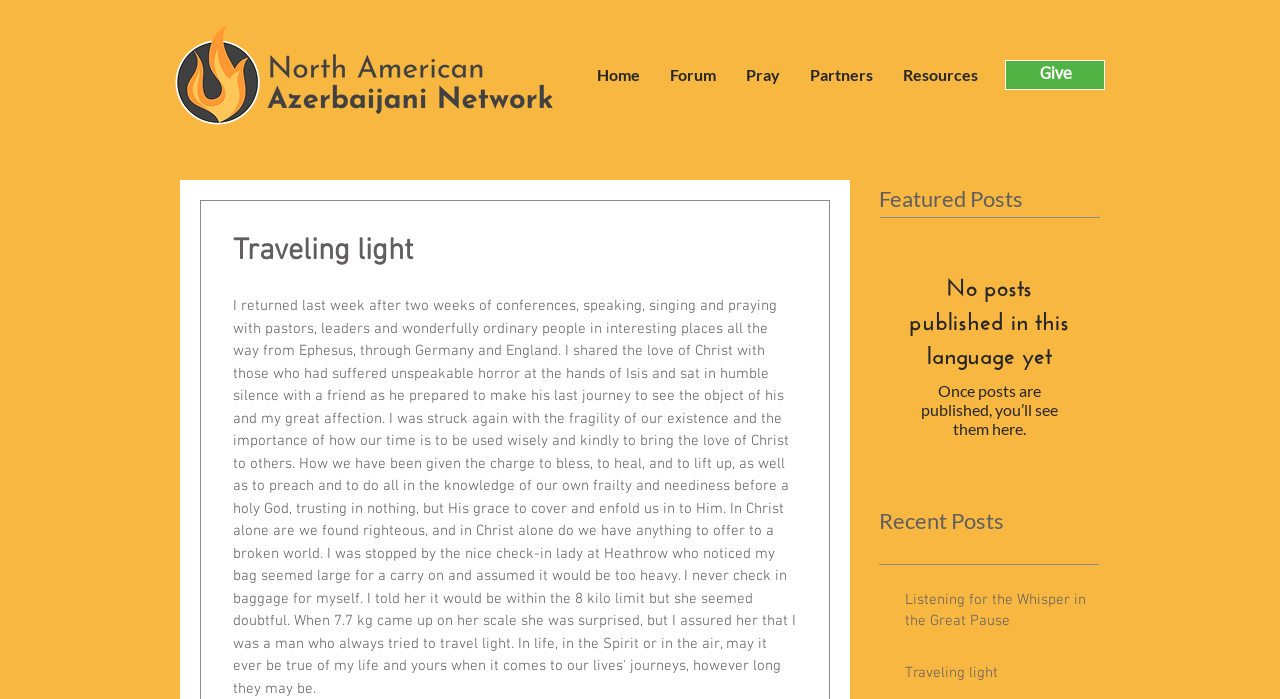Please identify the bounding box coordinates of the region to click in order to complete the given instruction: "visit the forum". The coordinates should be four float numbers between 0 and 1, i.e., [left, top, right, bottom].

[0.512, 0.086, 0.571, 0.129]